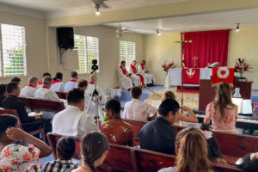Please give a succinct answer using a single word or phrase:
What is the atmosphere like in the chapel?

Warm and inviting